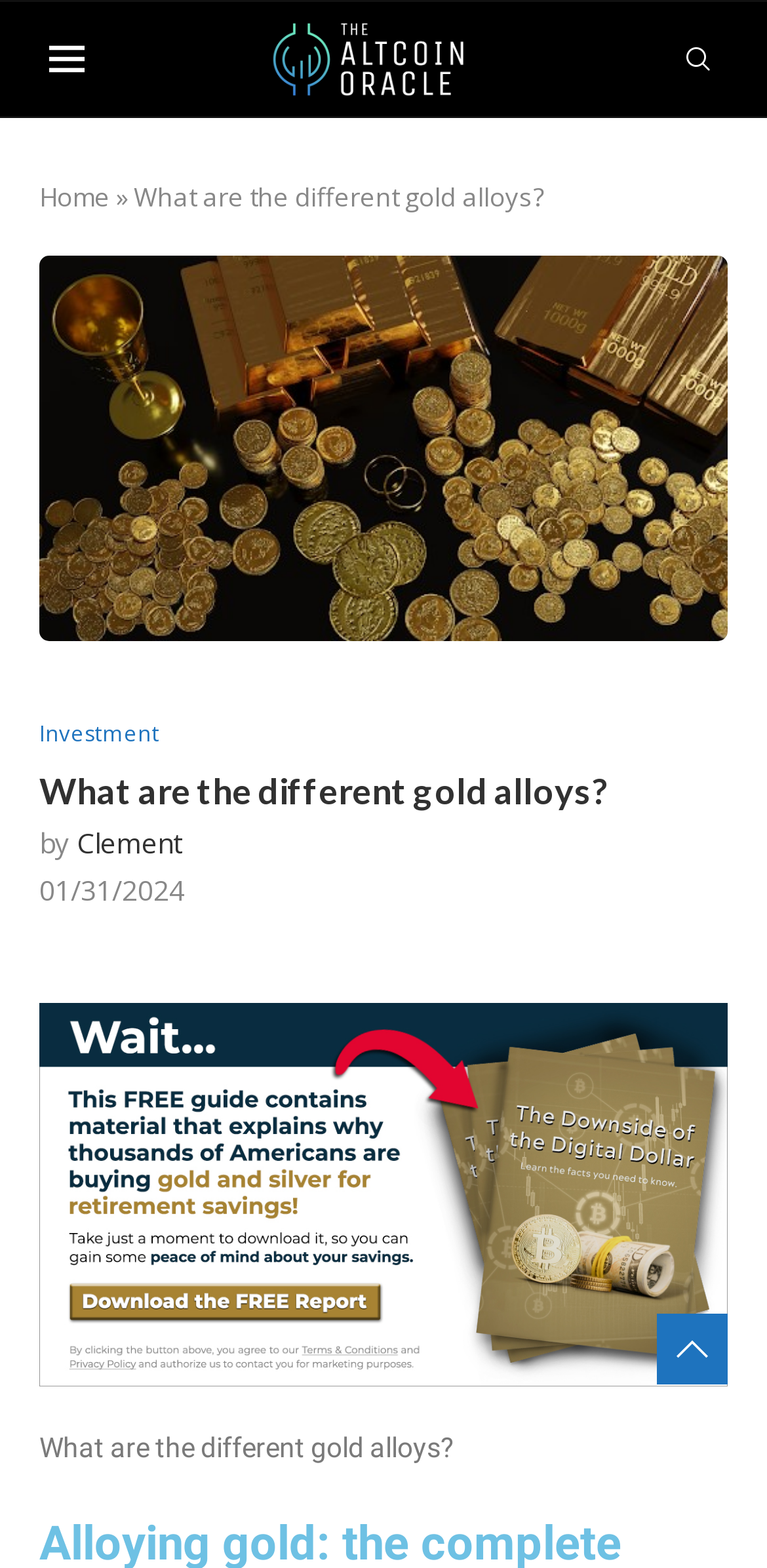Identify the bounding box for the UI element described as: "alt="The Altcoin Oracle"". Ensure the coordinates are four float numbers between 0 and 1, formatted as [left, top, right, bottom].

[0.352, 0.001, 0.605, 0.074]